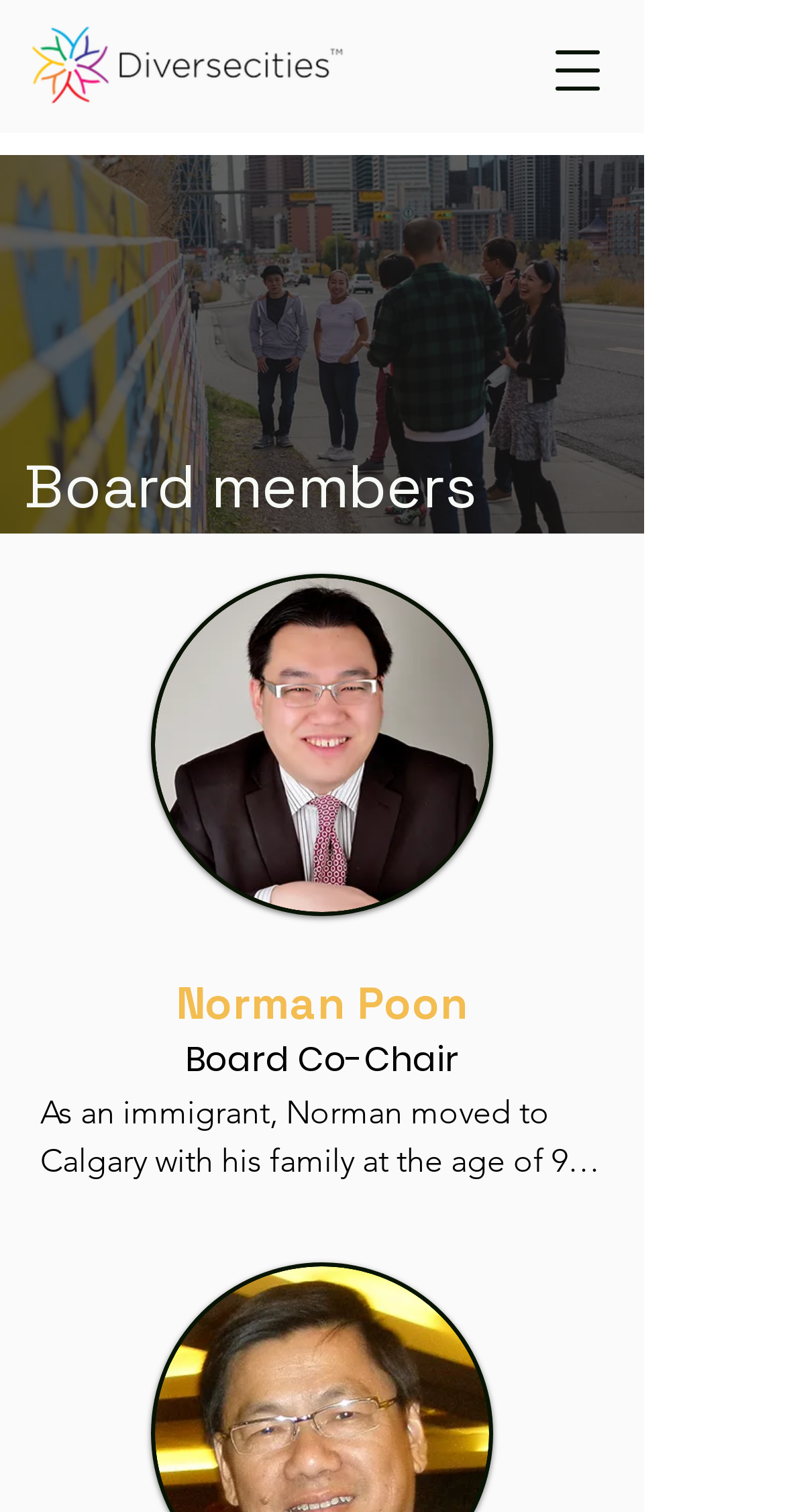What is the main topic of this webpage? Analyze the screenshot and reply with just one word or a short phrase.

Board members